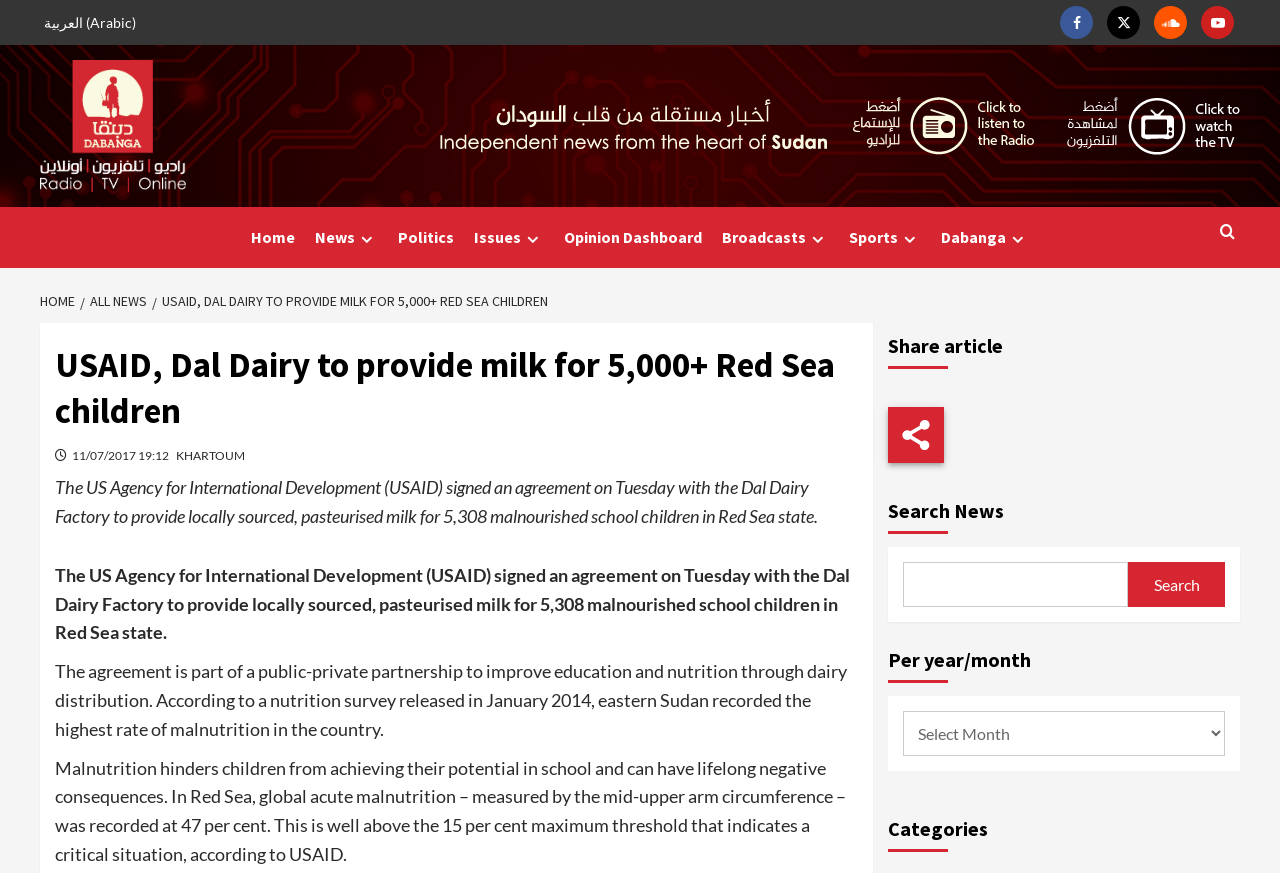Show the bounding box coordinates for the element that needs to be clicked to execute the following instruction: "Share article". Provide the coordinates in the form of four float numbers between 0 and 1, i.e., [left, top, right, bottom].

[0.693, 0.37, 0.969, 0.438]